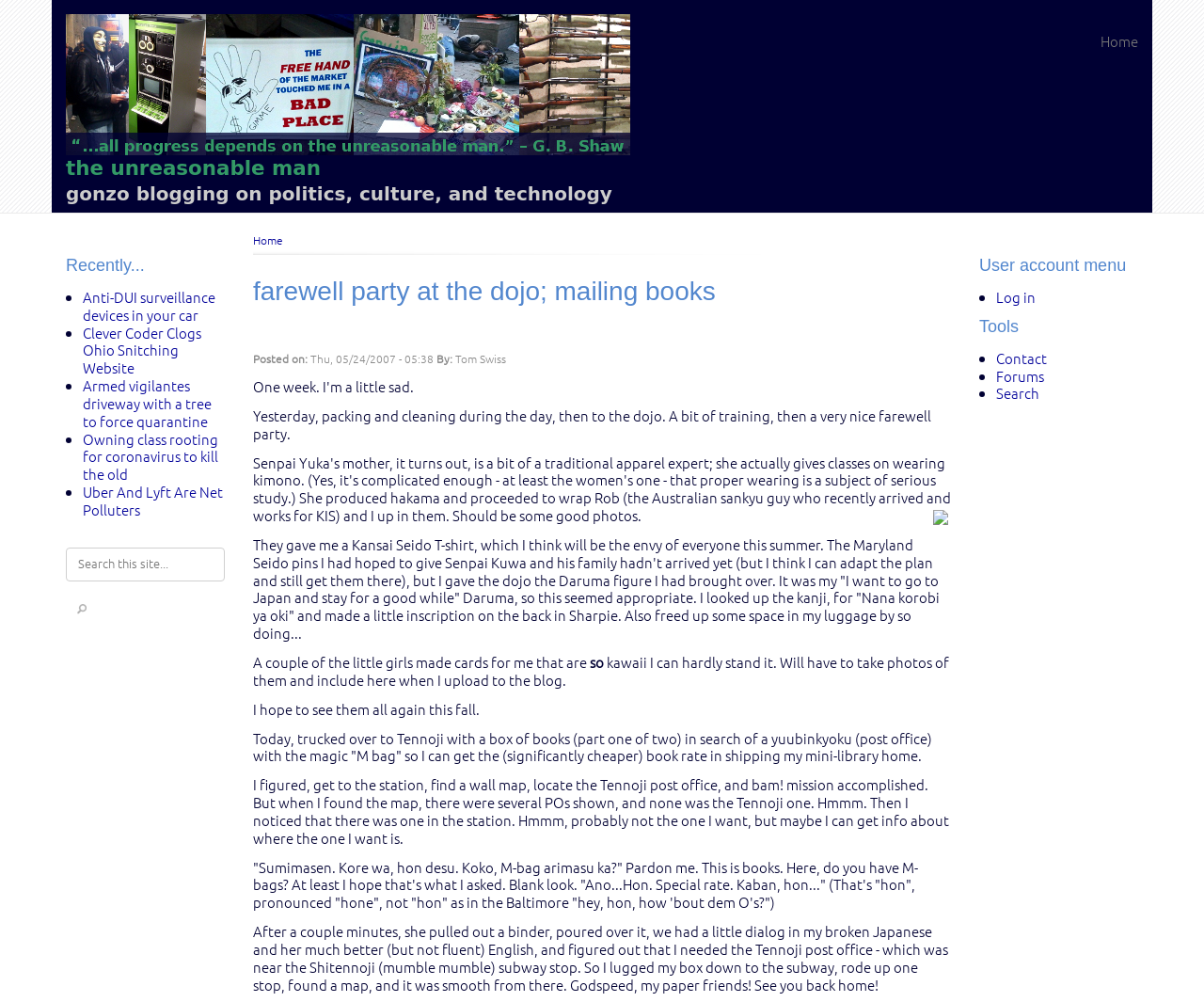Detail the various sections and features of the webpage.

This webpage appears to be a personal blog post titled "farewell party at the dojo; mailing books" on a website called "the unreasonable man". The page has a navigation menu at the top with links to "Home", "the unreasonable man", and a search bar. Below the navigation menu, there is a section with a heading "Recently..." that lists several links to recent blog posts, including "Anti-DUI surveillance devices in your car", "Clever Coder Clogs Ohio Snitching Website", and others.

The main content of the page is a blog post written in a personal and reflective tone. The post describes the author's experience attending a farewell party at a dojo, where they received a Kansai Seido T-shirt and gave a Daruma figure as a gift. The author also mentions packing and cleaning, and then visiting a post office to mail a box of books.

The blog post is divided into several paragraphs, with some paragraphs containing Japanese phrases and words. There are also several images on the page, including one that appears to be a photo taken at the farewell party.

At the bottom of the page, there is a section with links to "User account menu" and "Tools", which include options to log in, contact the author, and access forums. The page also has a breadcrumb navigation menu that shows the current page's location within the website's hierarchy.